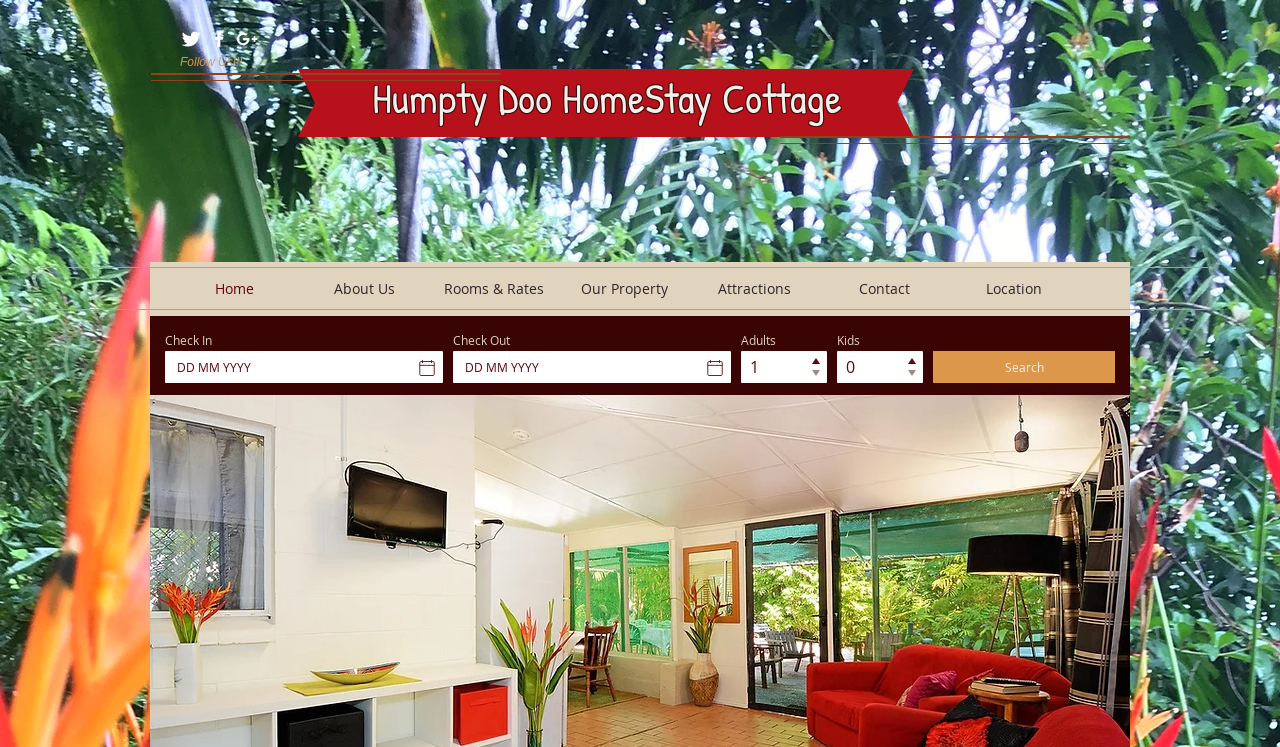Extract the text of the main heading from the webpage.

Humpty Doo HomeStay Cottage